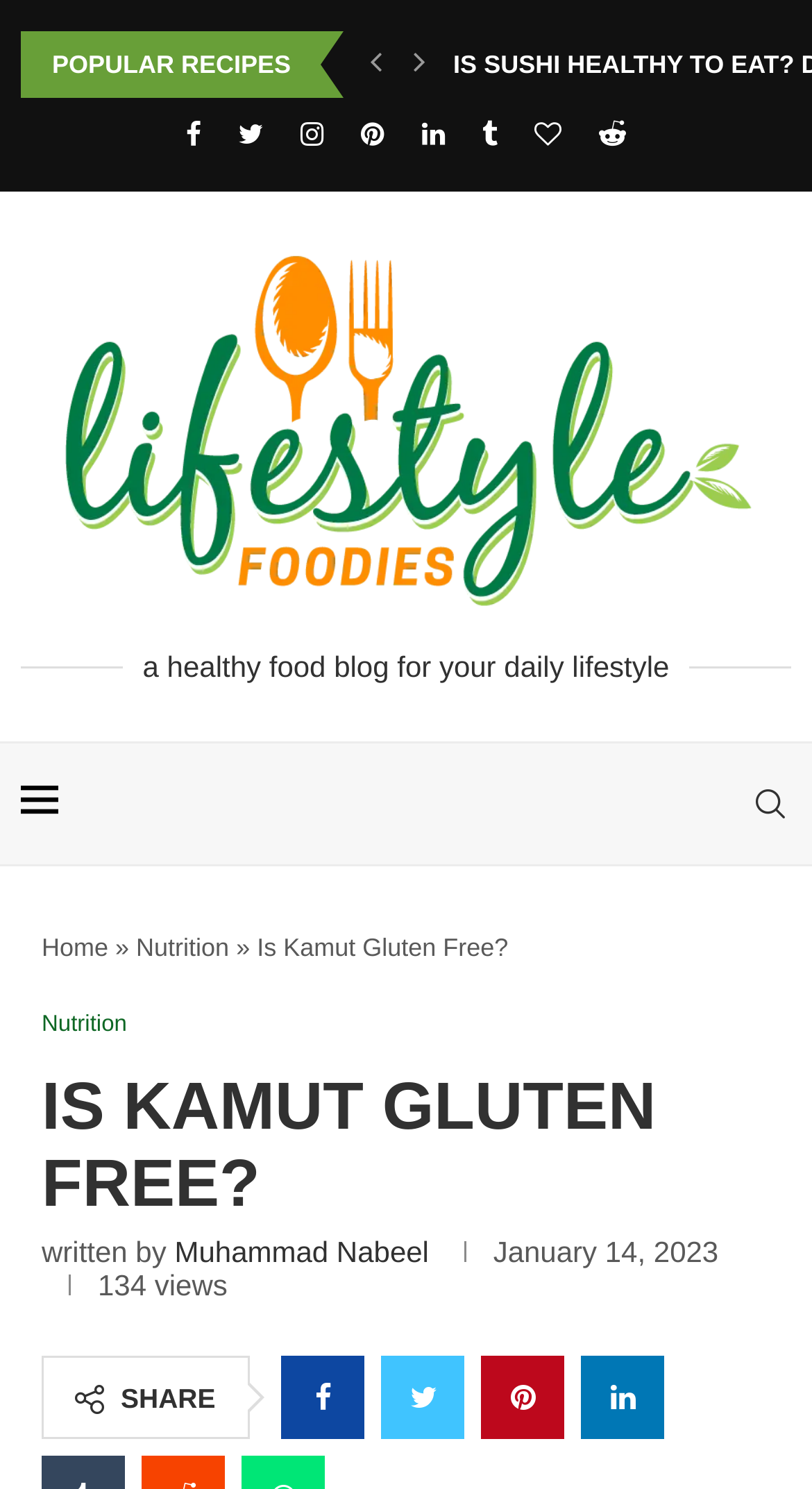Use a single word or phrase to answer the question:
What is the date of the article?

January 14, 2023